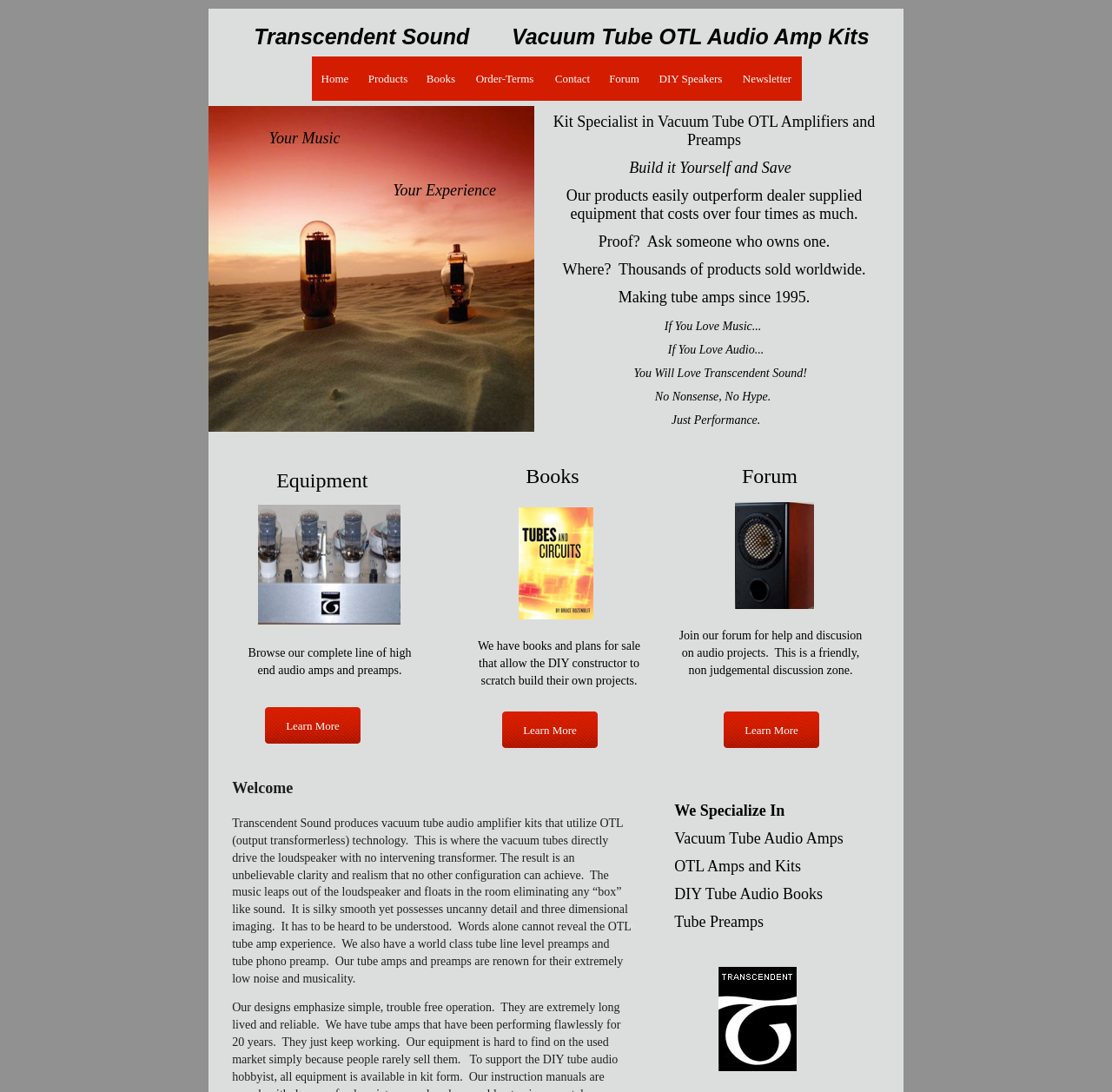What is the benefit of OTL technology in audio amplifiers?
Using the visual information, answer the question in a single word or phrase.

Unbelievable clarity and realism